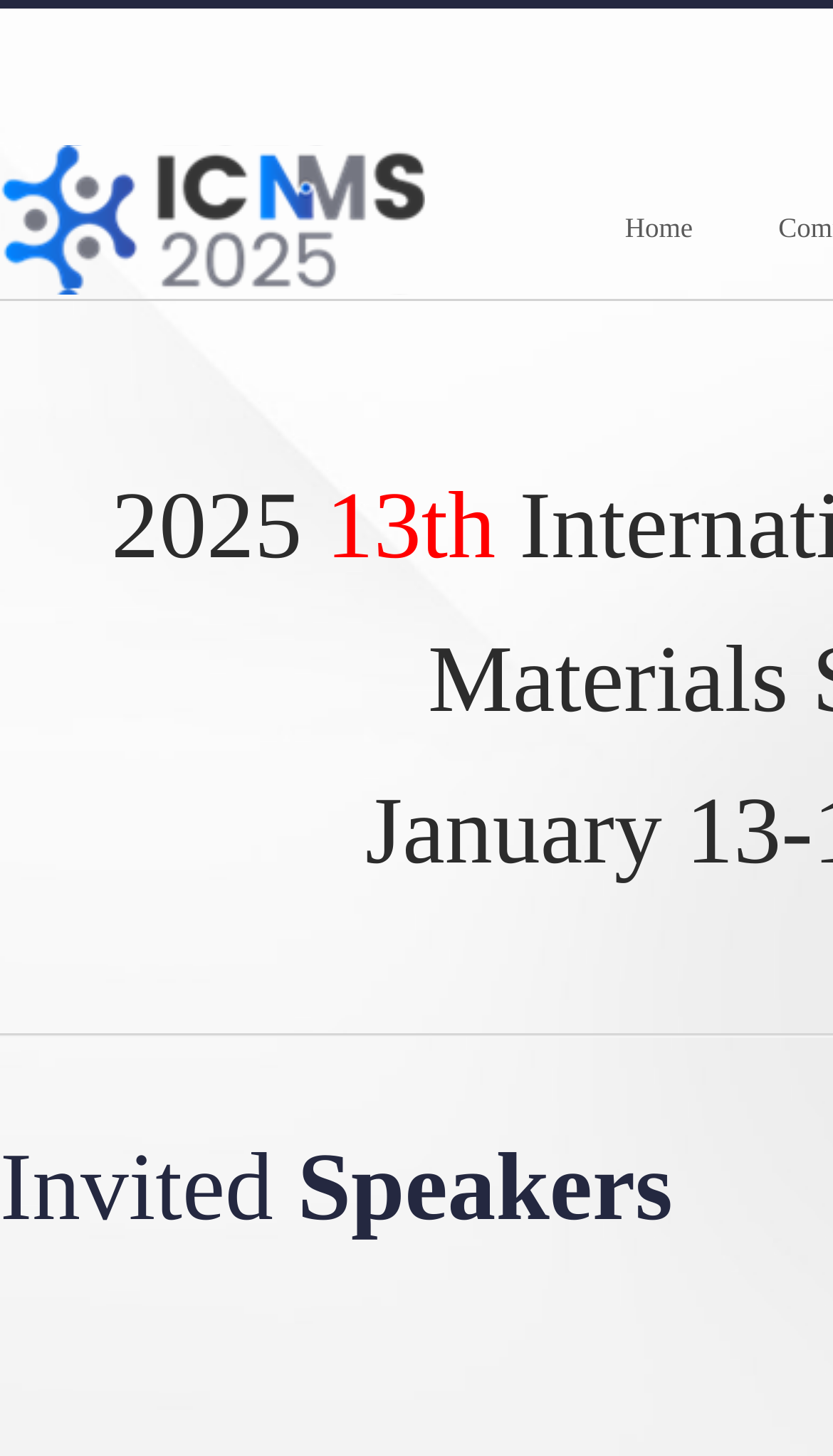Provide the bounding box coordinates of the UI element this sentence describes: "Home".

[0.699, 0.144, 0.883, 0.203]